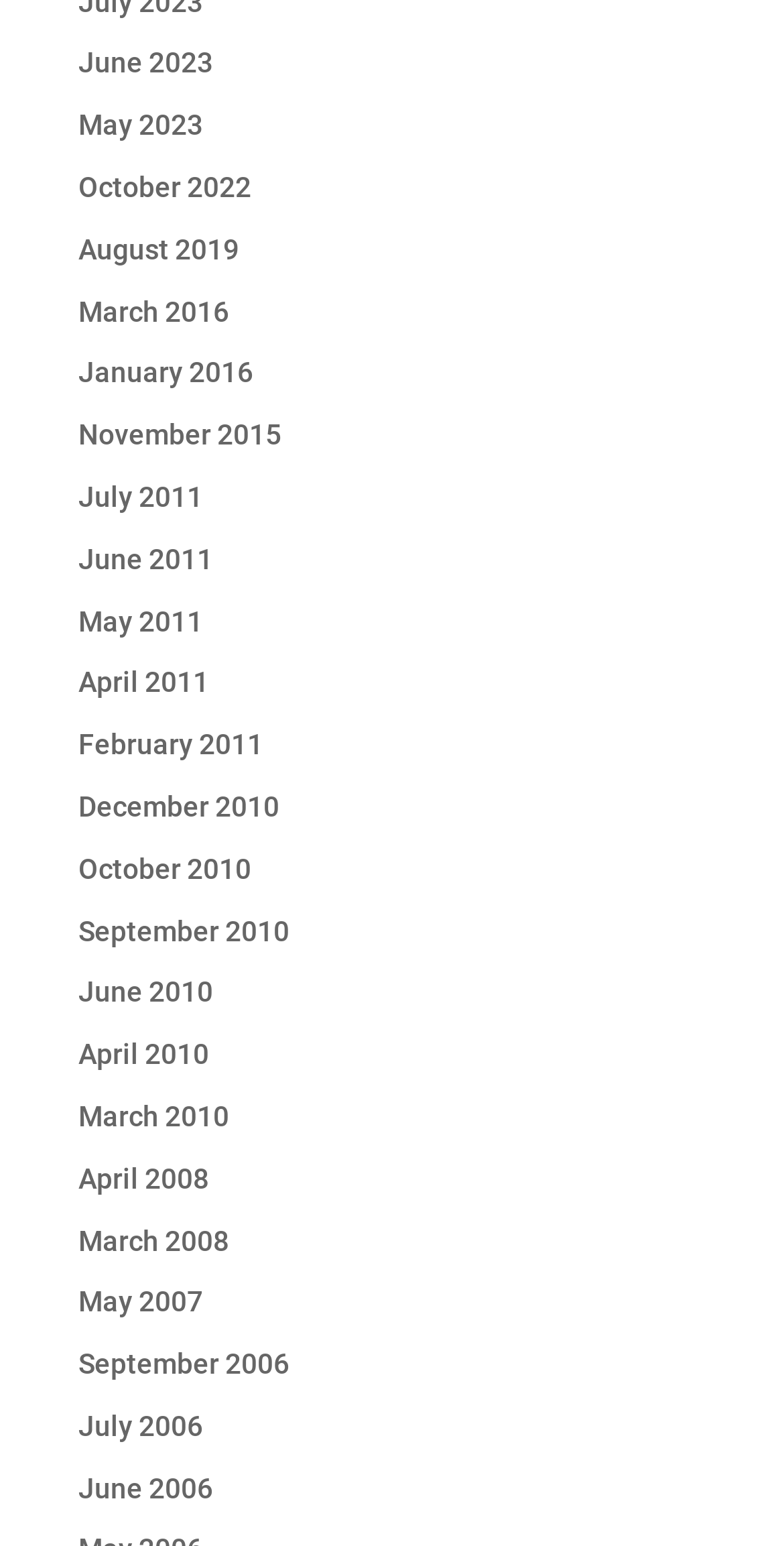What is the most recent month listed?
Please provide an in-depth and detailed response to the question.

I determined the most recent month listed by examining the links on the webpage, which are organized in a vertical list. The topmost link is 'June 2023', which suggests it is the most recent month listed.